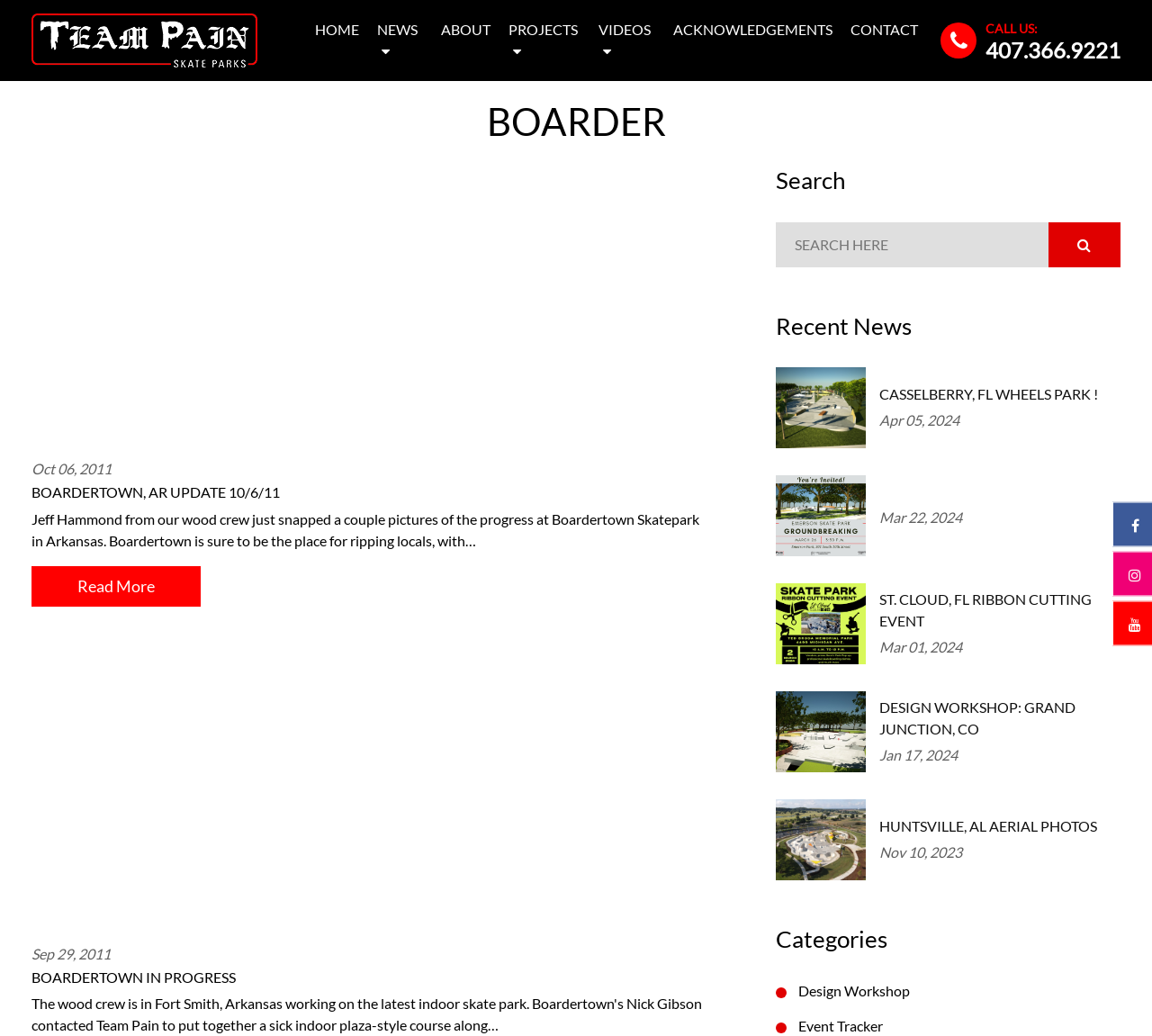Find the bounding box coordinates of the element you need to click on to perform this action: 'Read more about BOARDERTOWN, AR UPDATE 10/6/11'. The coordinates should be represented by four float values between 0 and 1, in the format [left, top, right, bottom].

[0.027, 0.546, 0.174, 0.585]